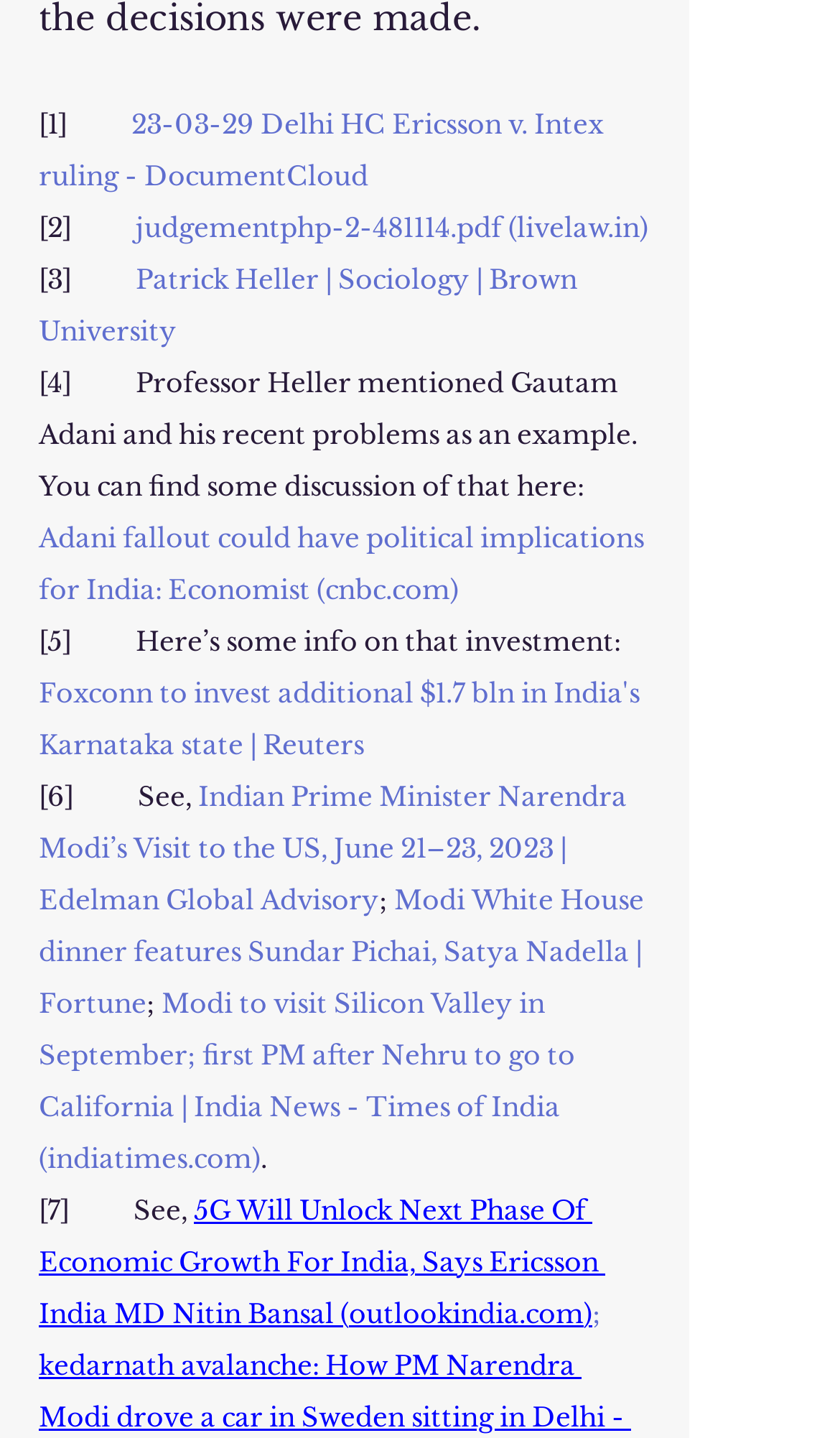What is the topic of the first link?
Give a detailed explanation using the information visible in the image.

The first link on the webpage is '23-03-29 Delhi HC Ericsson v. Intex ruling - DocumentCloud', which suggests that the topic of the link is related to a court ruling in Delhi High Court involving Ericsson and Intex.